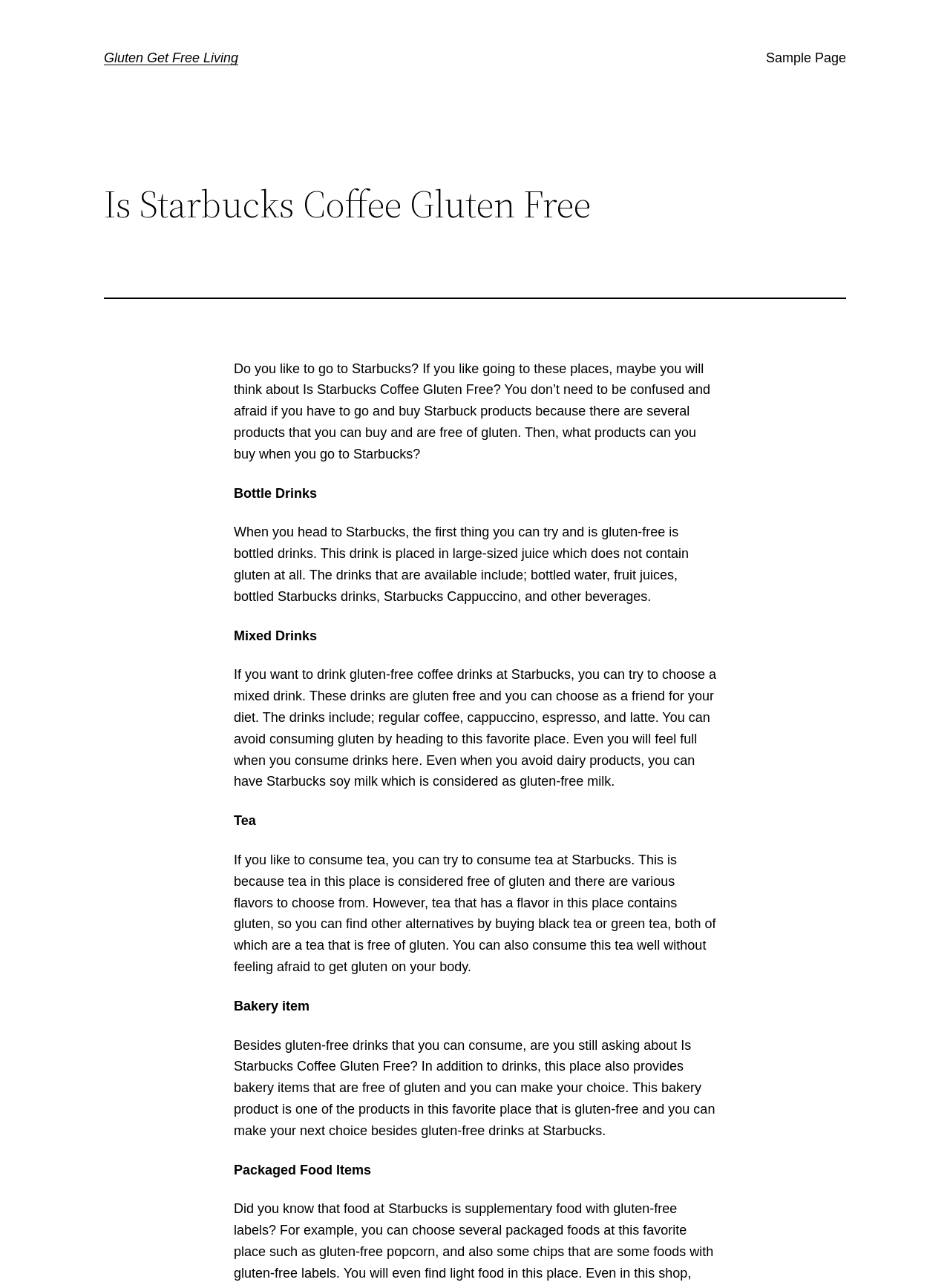Using the webpage screenshot, find the UI element described by Sample Page. Provide the bounding box coordinates in the format (top-left x, top-left y, bottom-right x, bottom-right y), ensuring all values are floating point numbers between 0 and 1.

[0.806, 0.037, 0.891, 0.053]